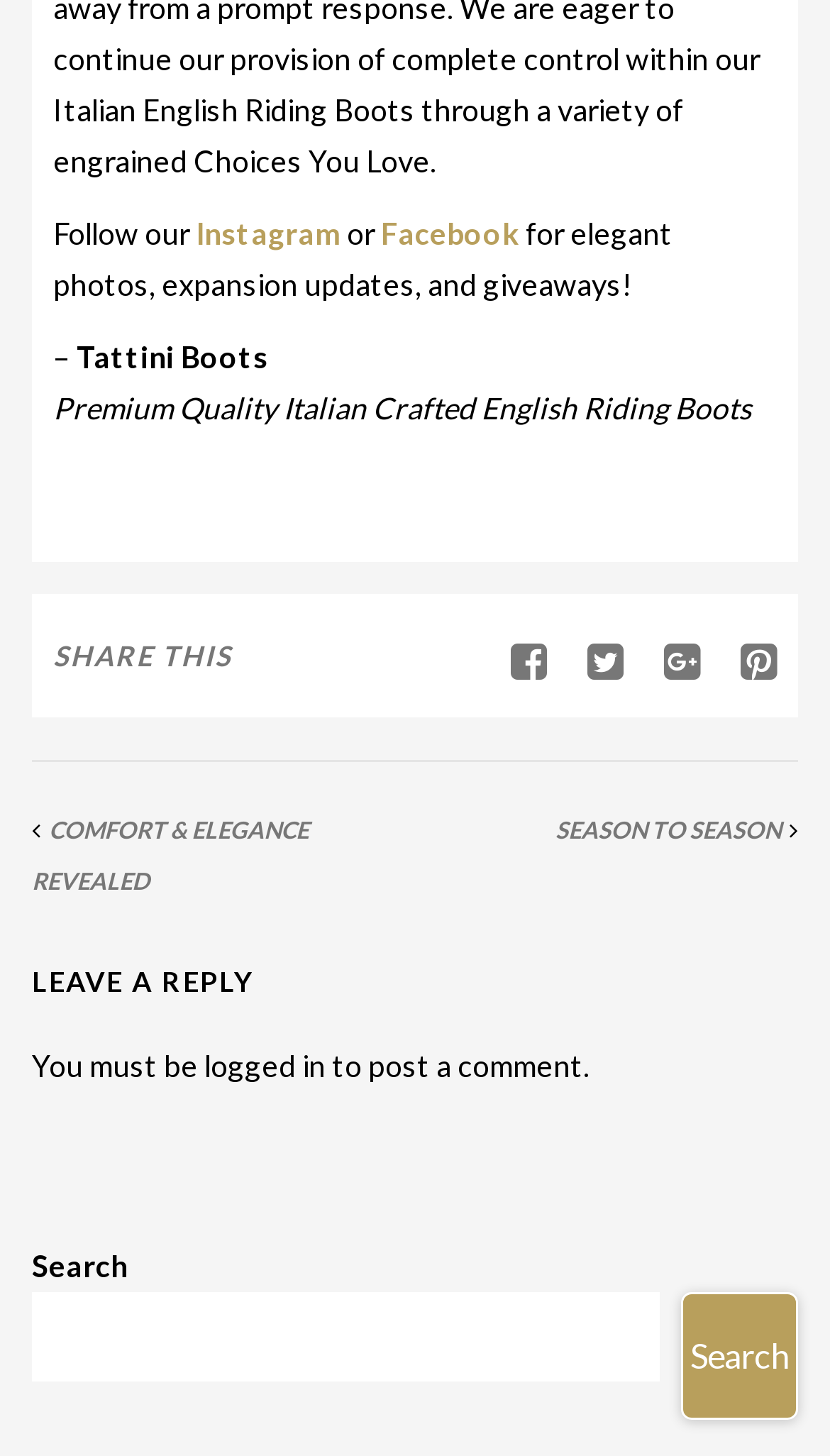Determine the bounding box coordinates of the element's region needed to click to follow the instruction: "Follow us on Facebook". Provide these coordinates as four float numbers between 0 and 1, formatted as [left, top, right, bottom].

[0.459, 0.148, 0.626, 0.173]